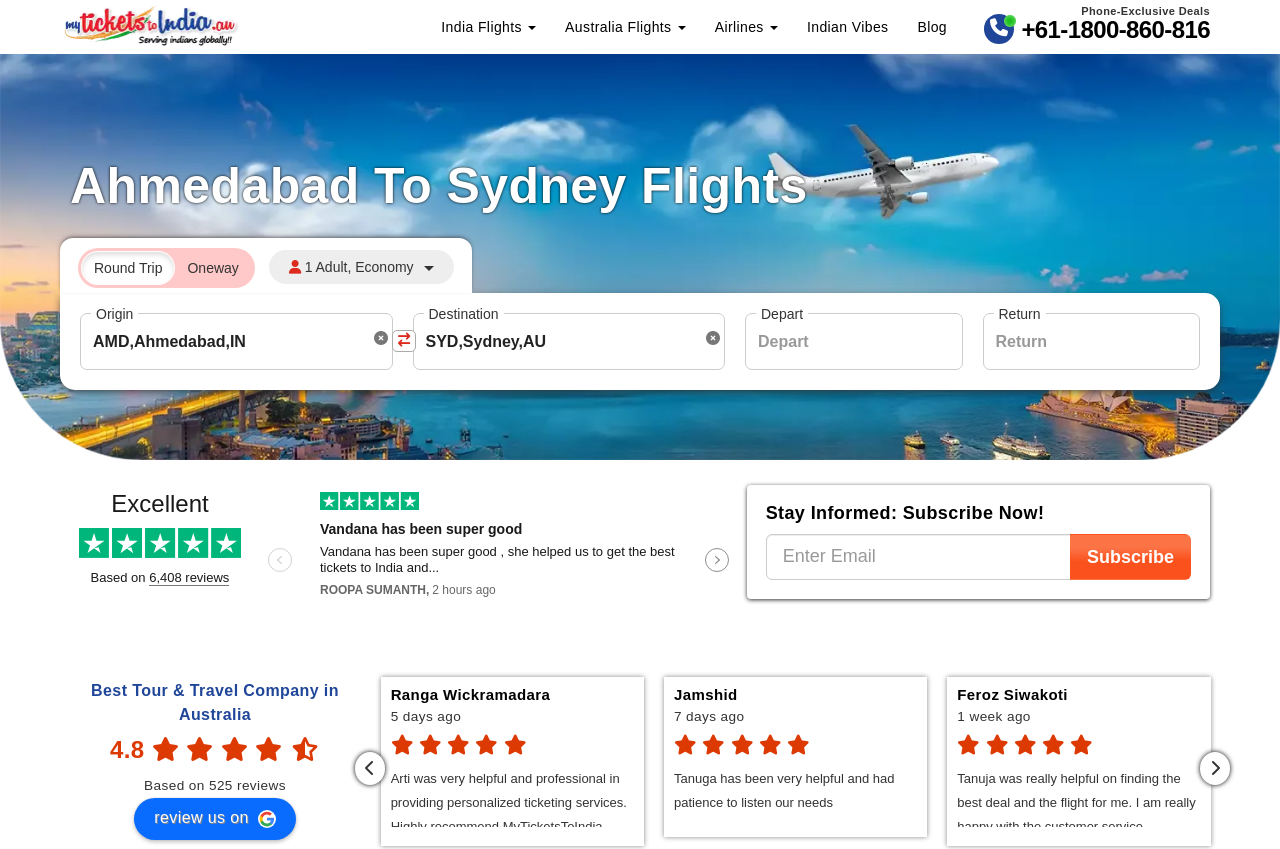What is the destination city?
Give a one-word or short-phrase answer derived from the screenshot.

Sydney